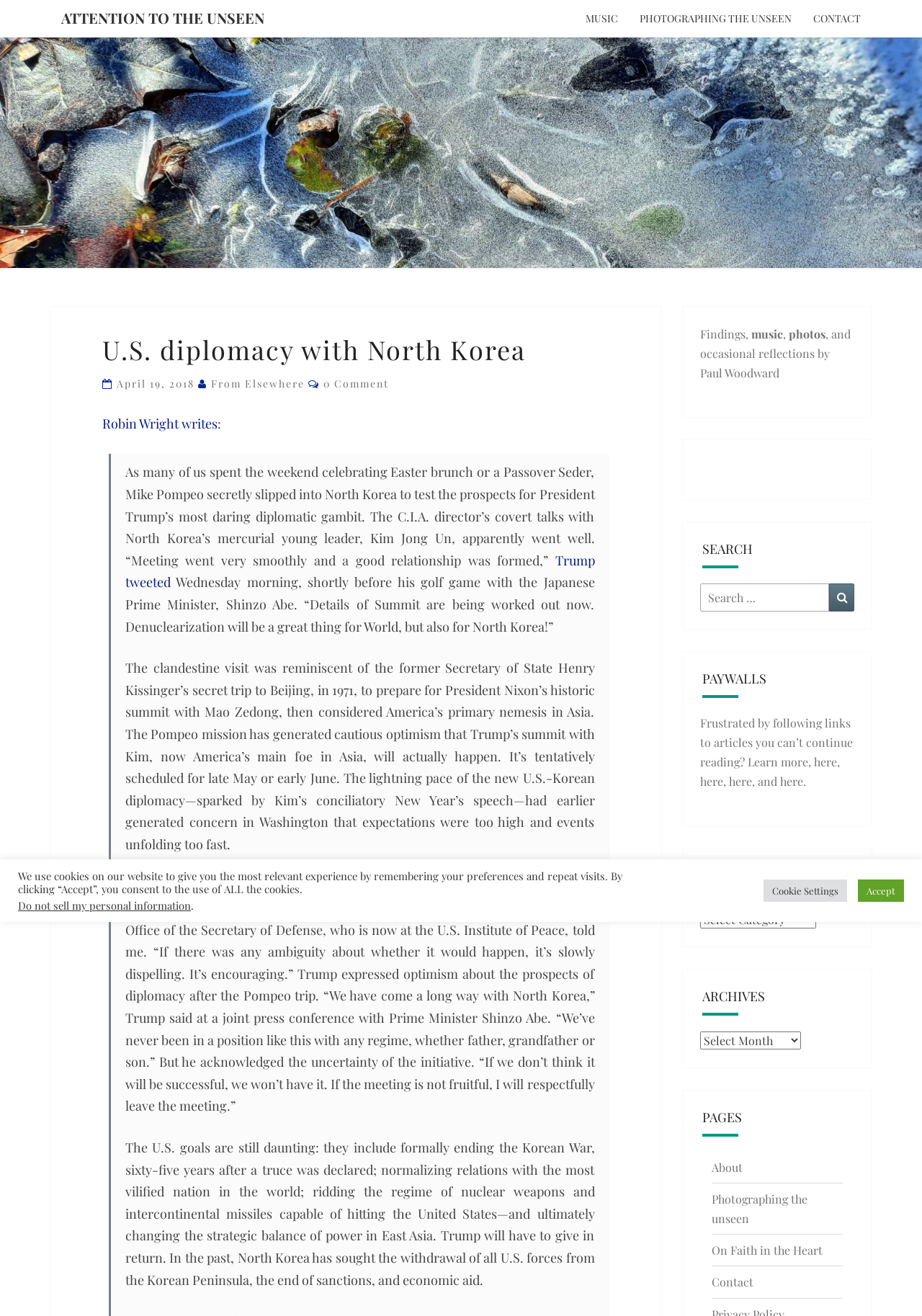Please identify and generate the text content of the webpage's main heading.

ATTENTION TO THE UNSEEN